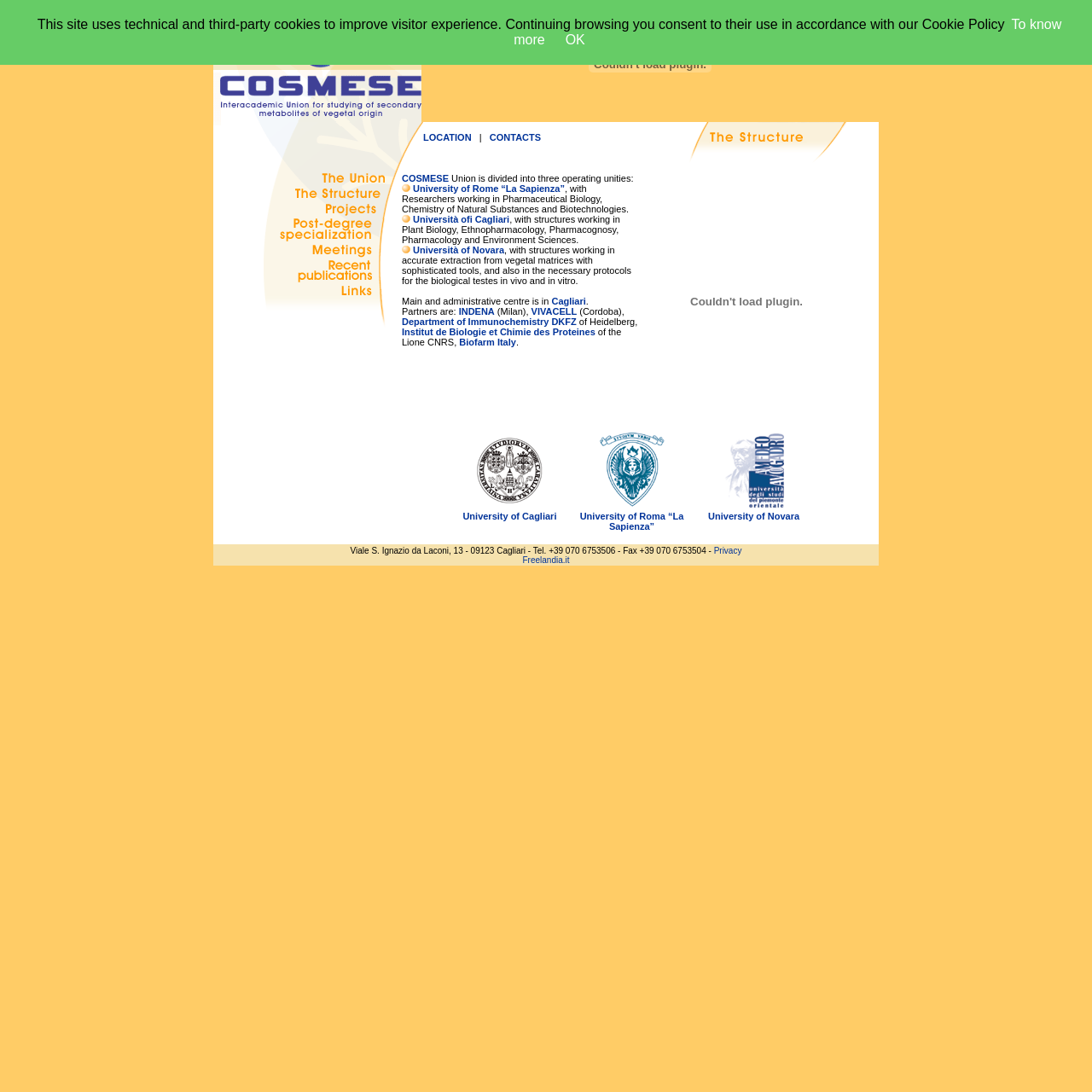Determine the bounding box coordinates of the region to click in order to accomplish the following instruction: "Click the University of Cagliari link". Provide the coordinates as four float numbers between 0 and 1, specifically [left, top, right, bottom].

[0.412, 0.467, 0.522, 0.488]